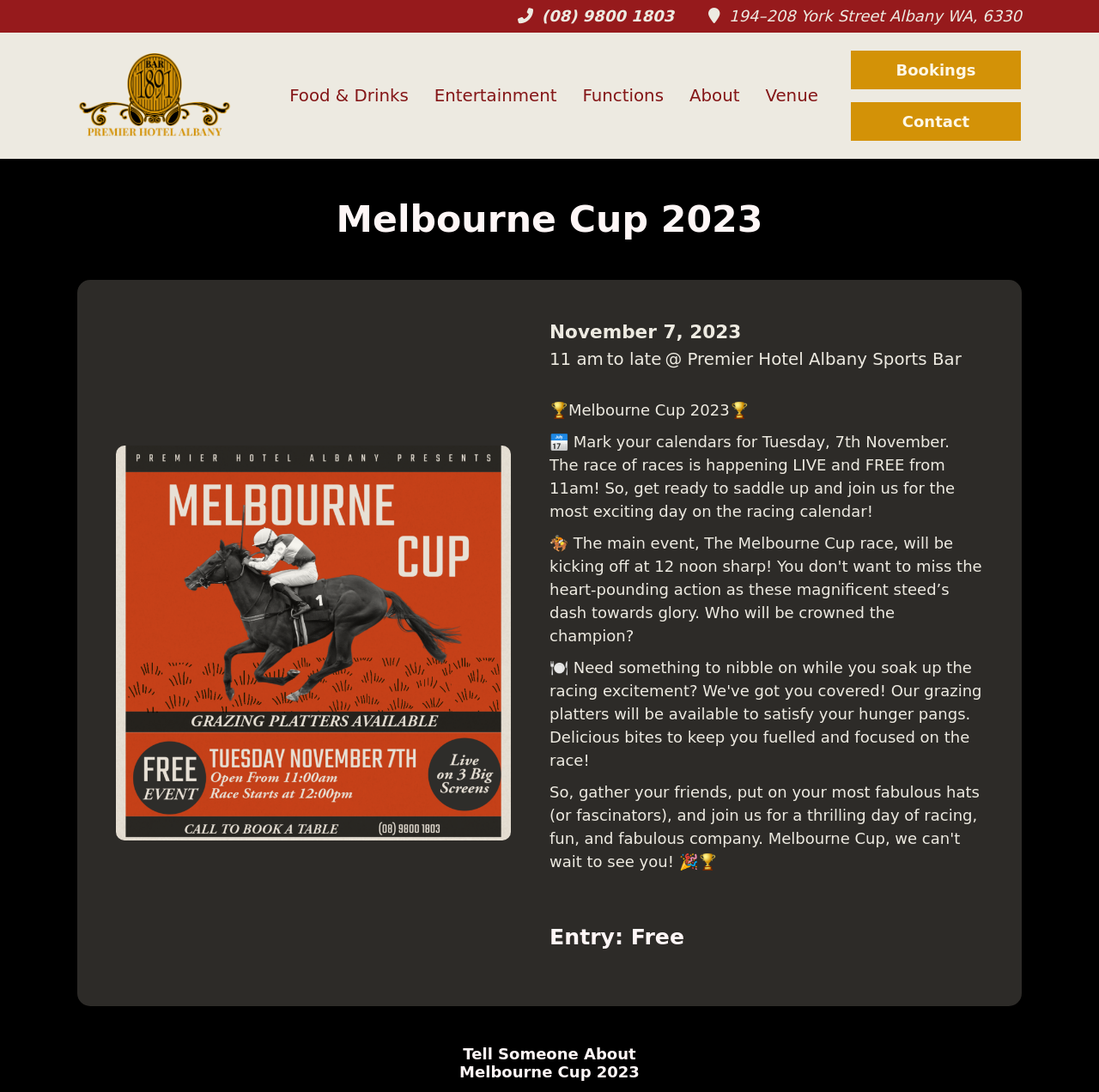Return the bounding box coordinates of the UI element that corresponds to this description: "alt="Premier Hotel Albany logo"". The coordinates must be given as four float numbers in the range of 0 and 1, [left, top, right, bottom].

[0.07, 0.049, 0.211, 0.127]